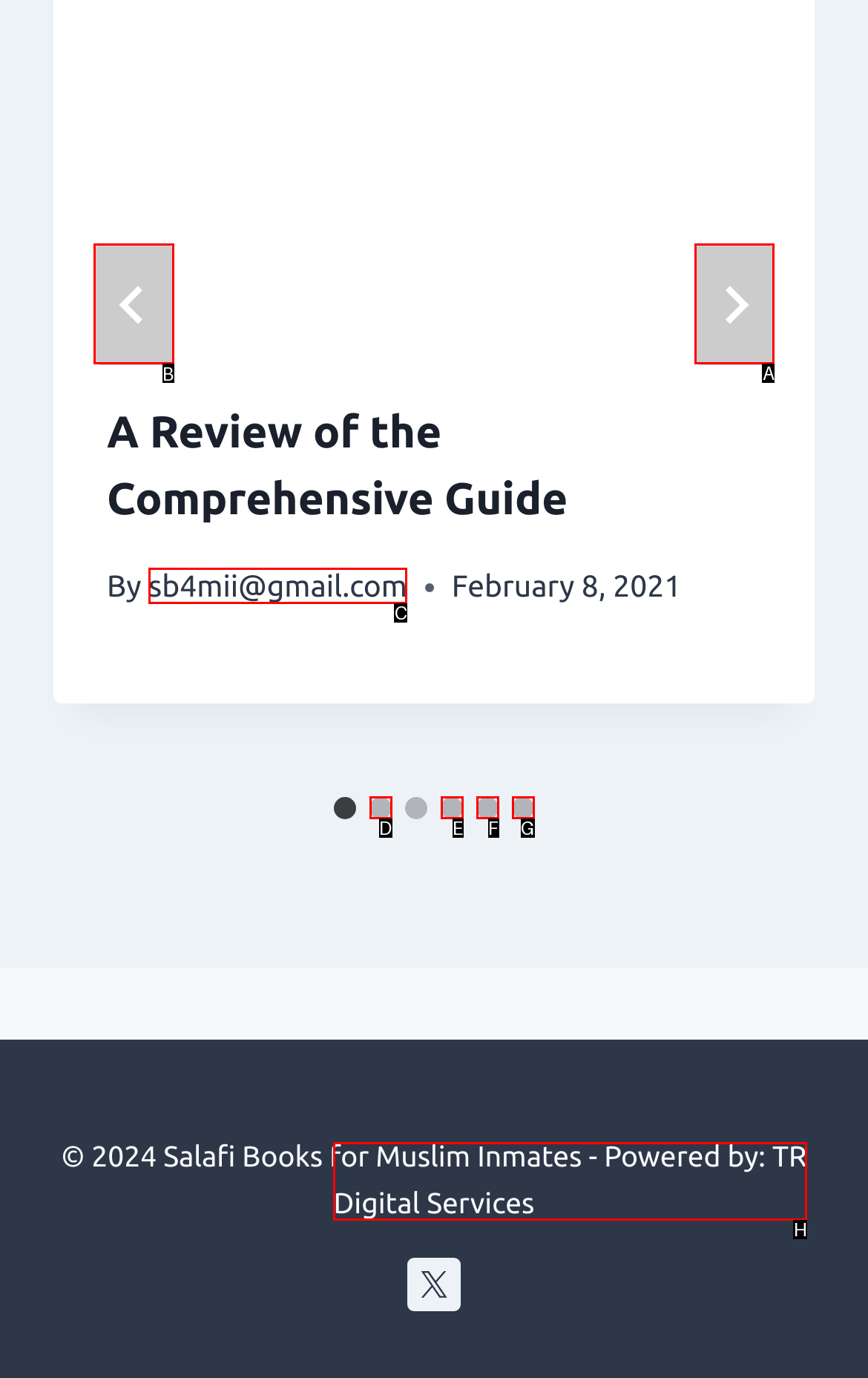Determine the HTML element to click for the instruction: Click next.
Answer with the letter corresponding to the correct choice from the provided options.

A